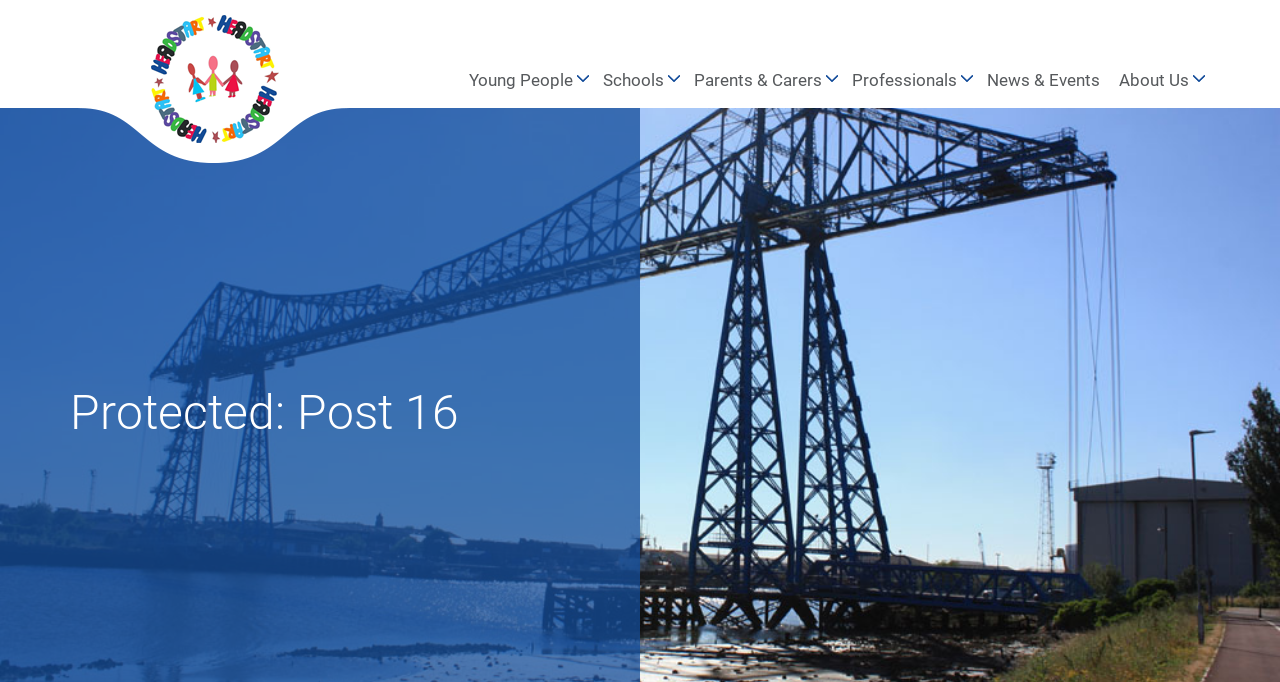Predict the bounding box for the UI component with the following description: "About Us".

[0.87, 0.1, 0.941, 0.158]